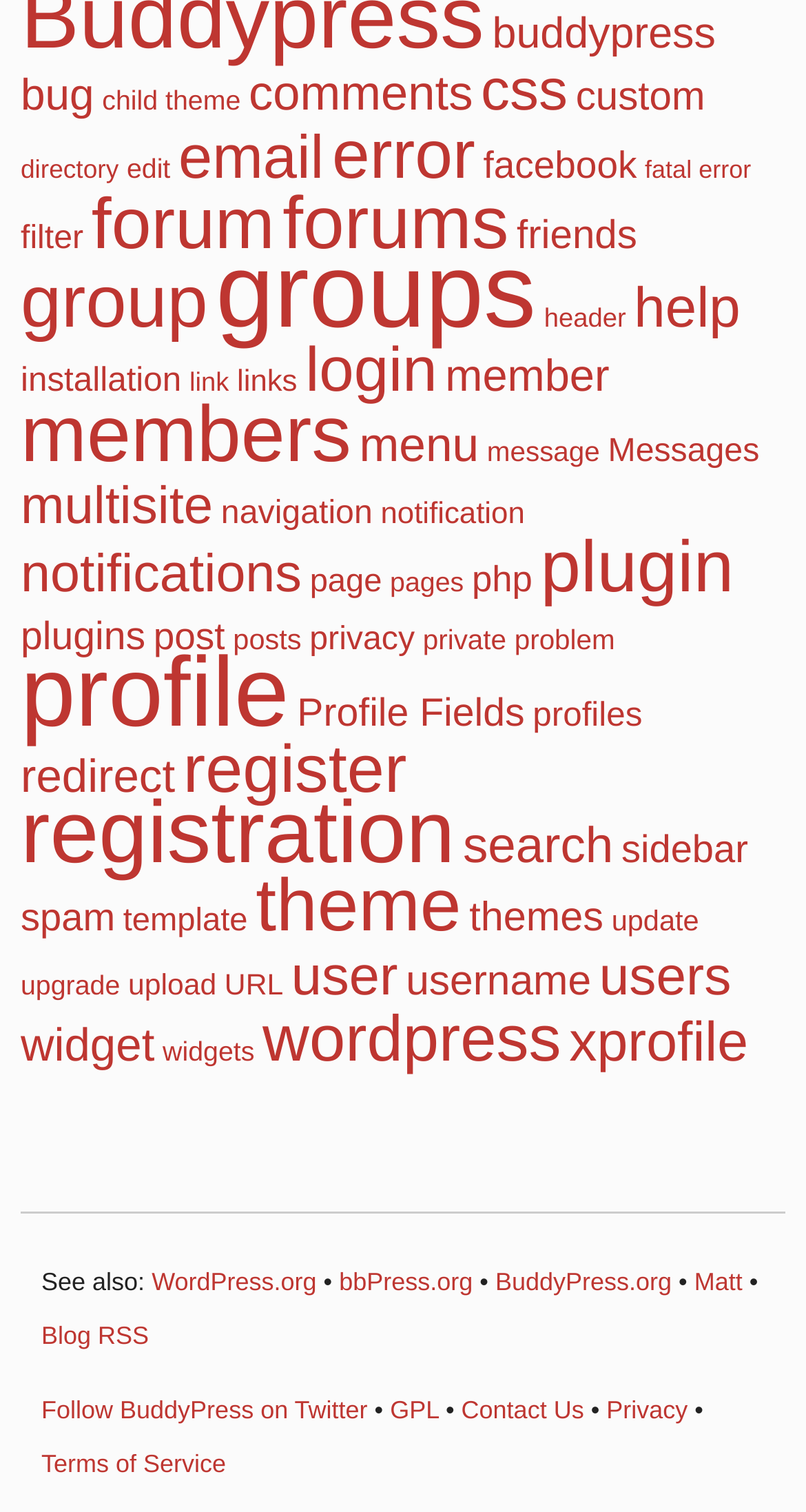Identify the bounding box coordinates of the region I need to click to complete this instruction: "click buddypress".

[0.611, 0.007, 0.888, 0.038]